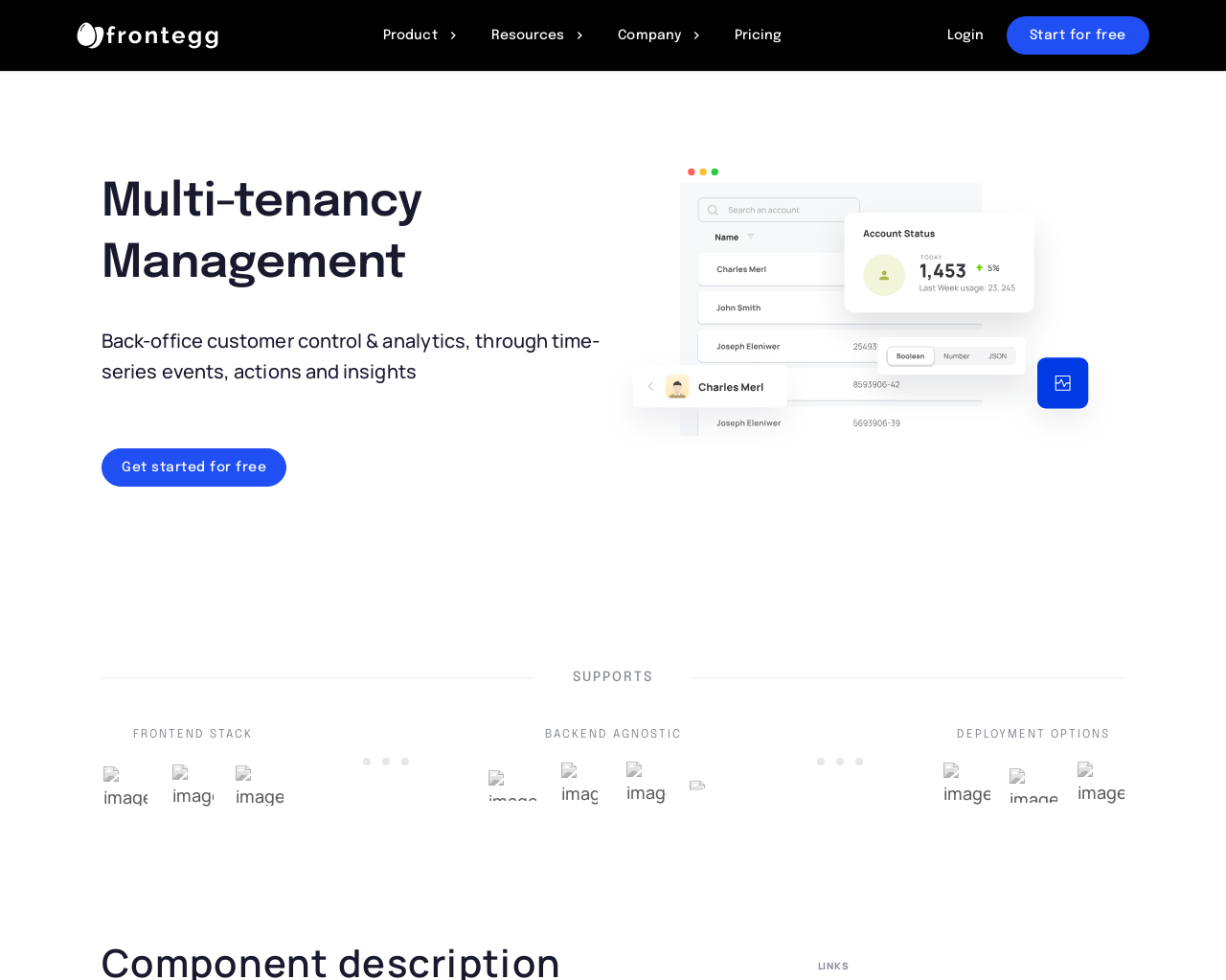Using the given element description, provide the bounding box coordinates (top-left x, top-left y, bottom-right x, bottom-right y) for the corresponding UI element in the screenshot: Get started for free

[0.083, 0.457, 0.234, 0.497]